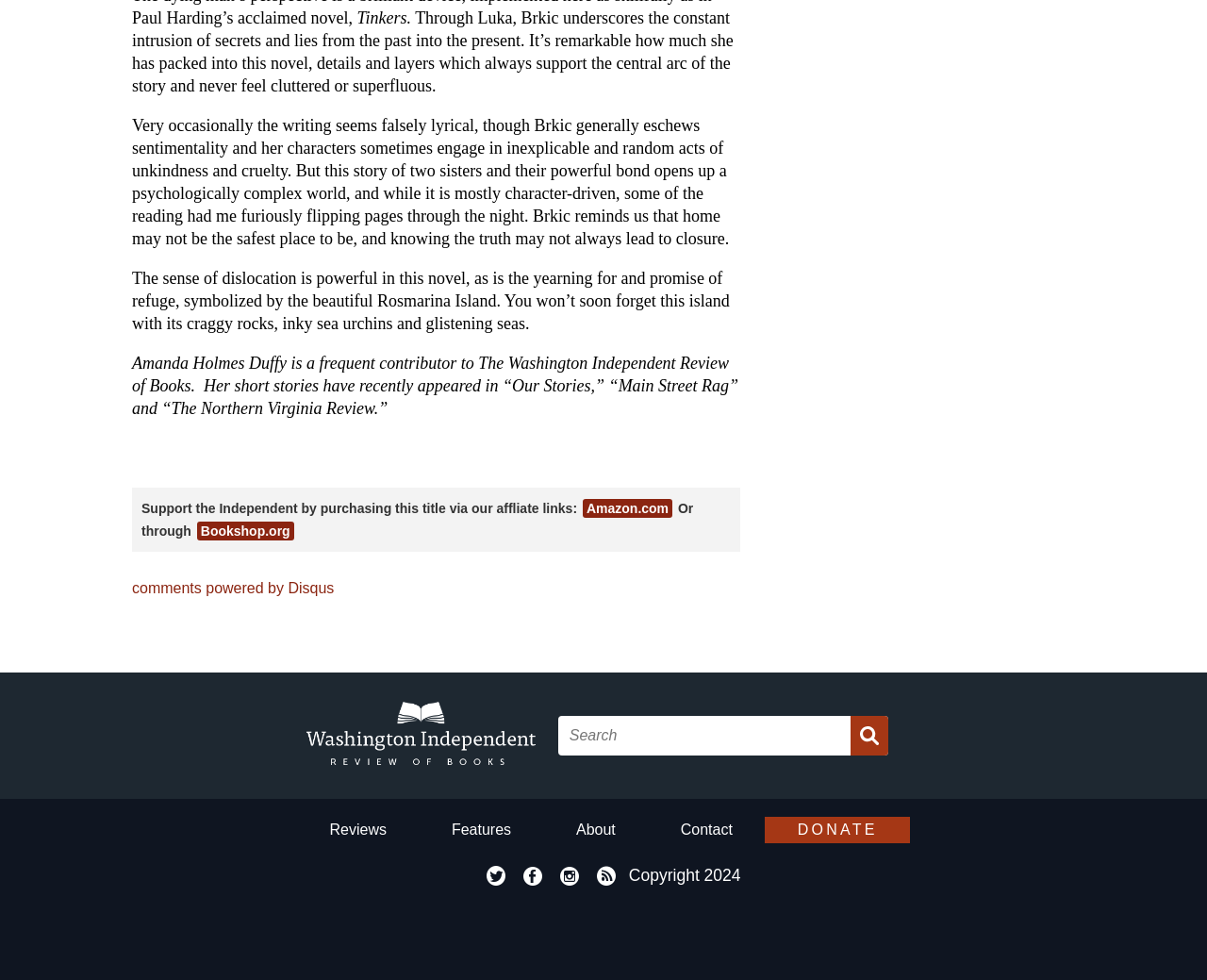Find the bounding box coordinates of the clickable element required to execute the following instruction: "Search for a book". Provide the coordinates as four float numbers between 0 and 1, i.e., [left, top, right, bottom].

[0.464, 0.733, 0.734, 0.769]